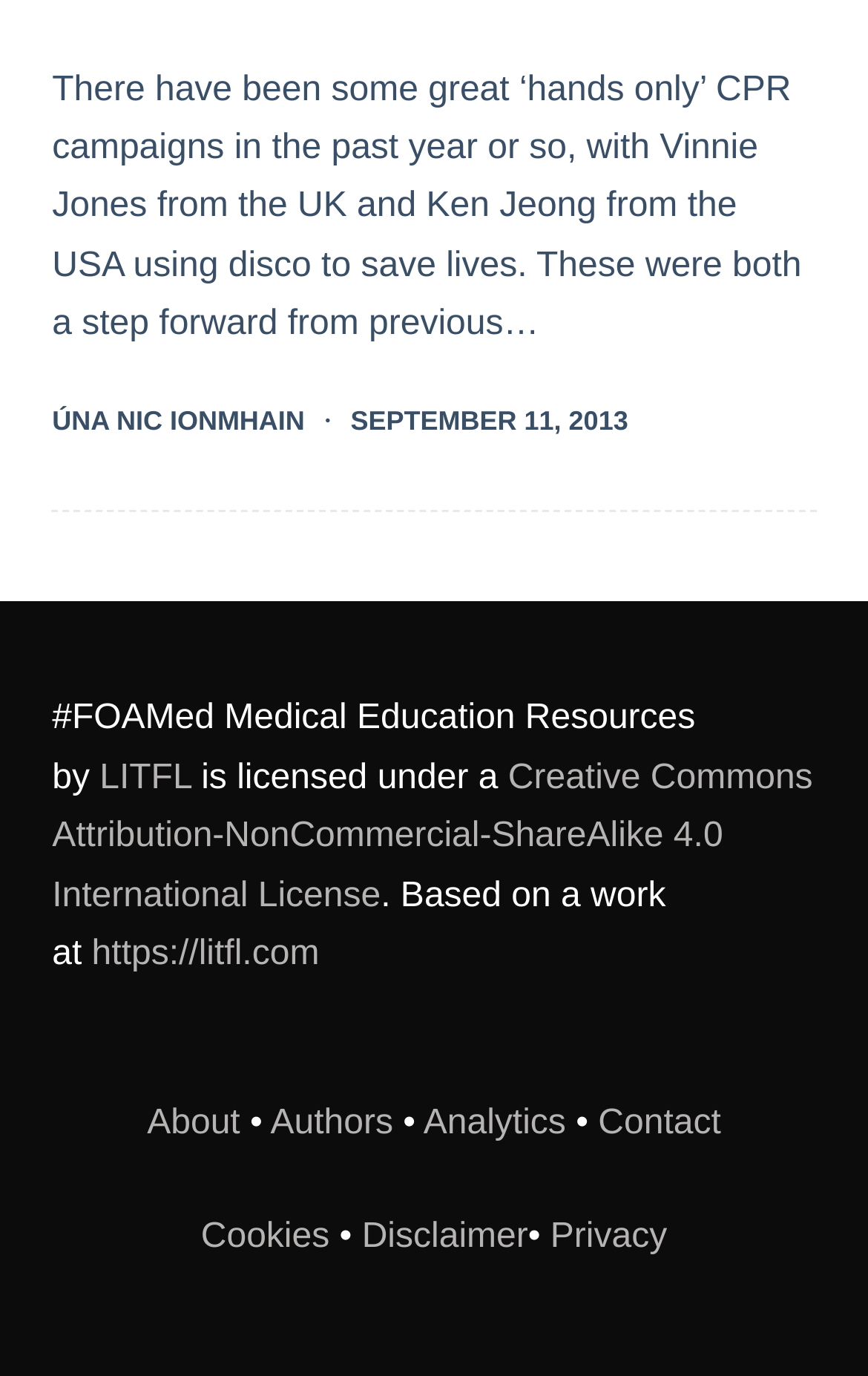Find the bounding box coordinates of the element I should click to carry out the following instruction: "visit kanp1.site".

None